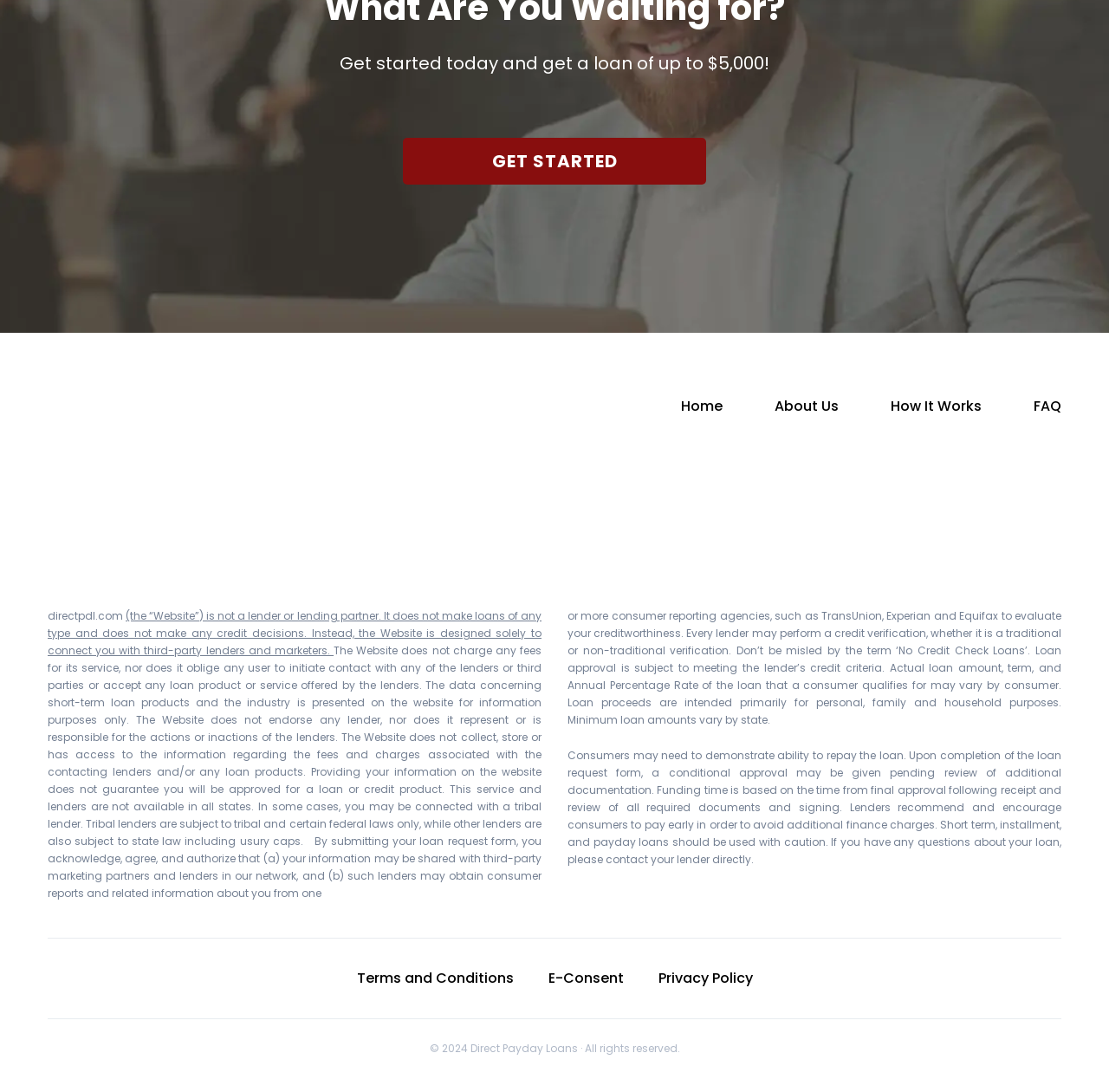Can you show the bounding box coordinates of the region to click on to complete the task described in the instruction: "Click on GET STARTED"?

[0.363, 0.126, 0.637, 0.169]